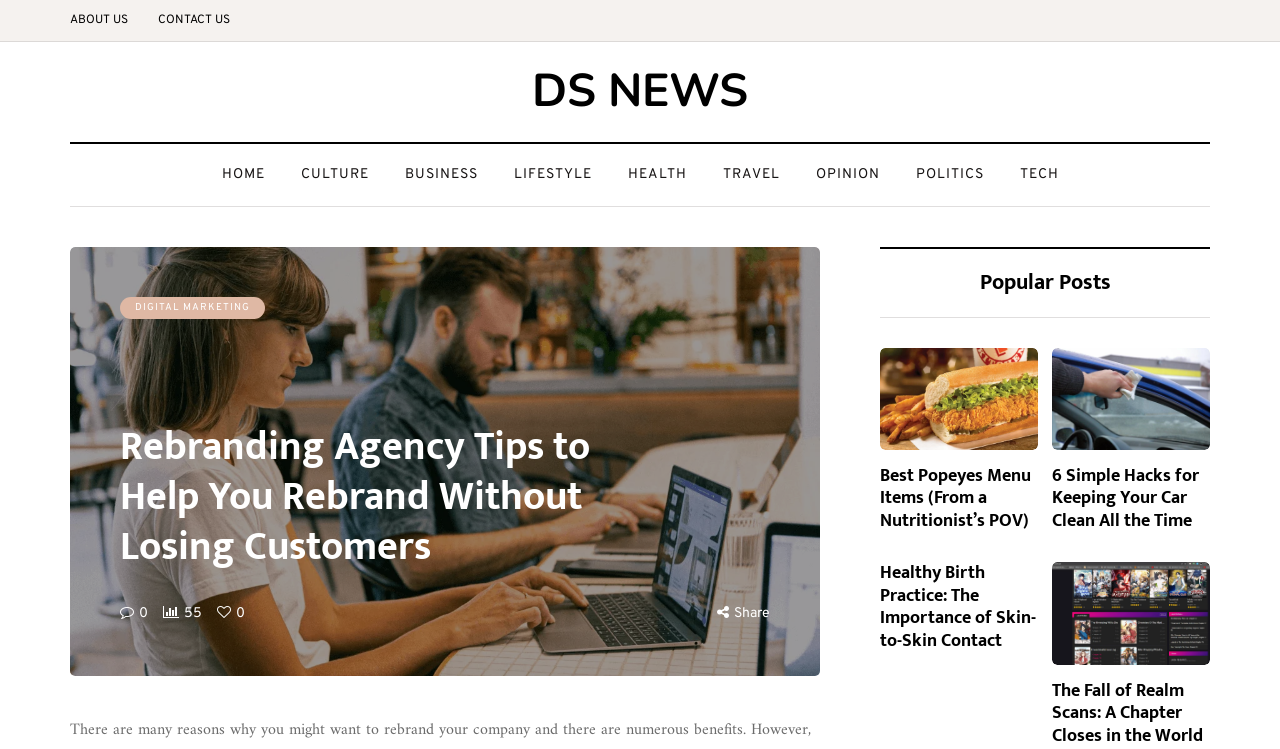Locate the bounding box coordinates of the region to be clicked to comply with the following instruction: "share the current page". The coordinates must be four float numbers between 0 and 1, in the form [left, top, right, bottom].

[0.573, 0.807, 0.602, 0.83]